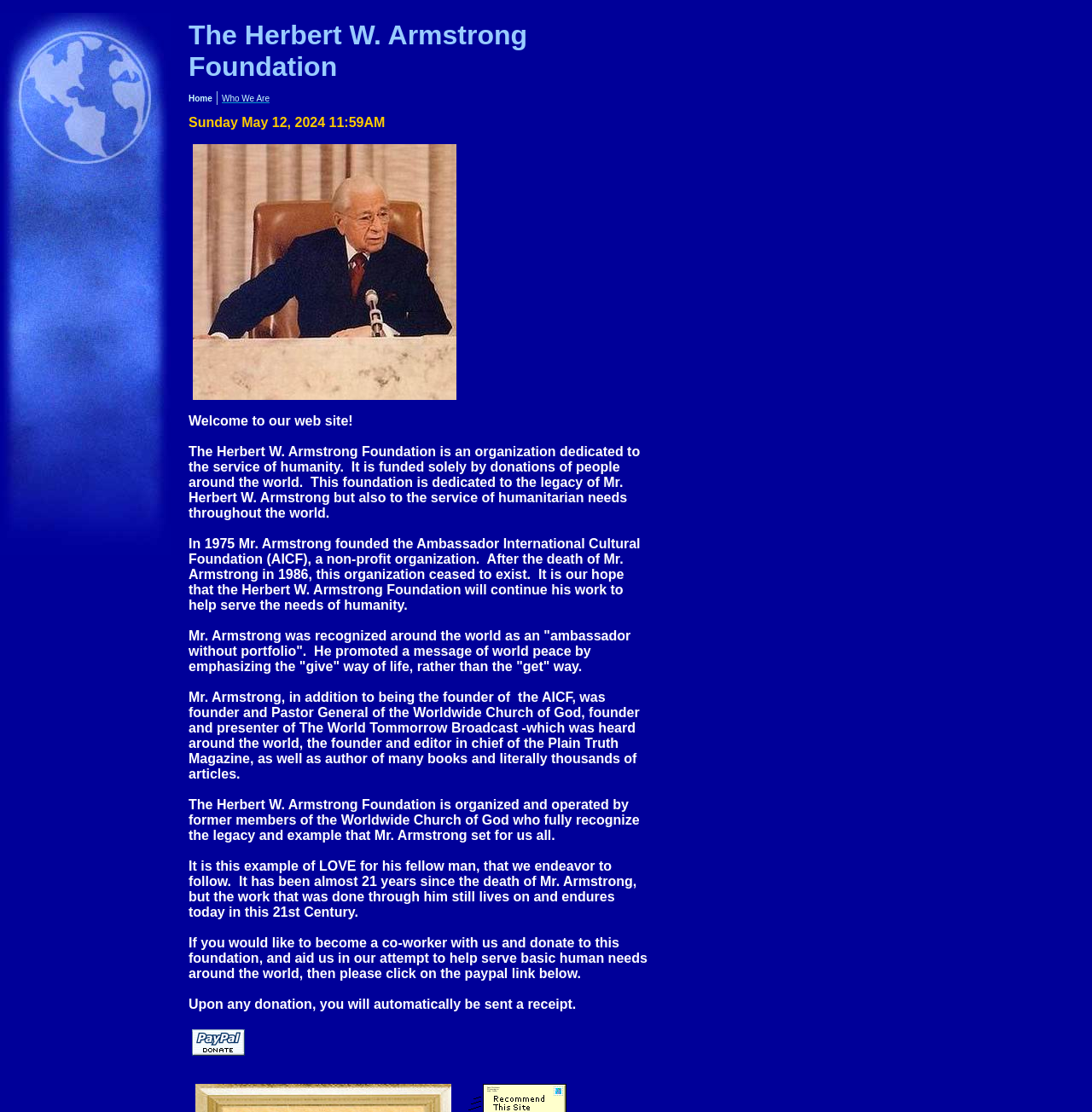What is the name of the organization founded by Mr. Armstrong in 1975?
Answer the question with a single word or phrase by looking at the picture.

Ambassador International Cultural Foundation (AICF)